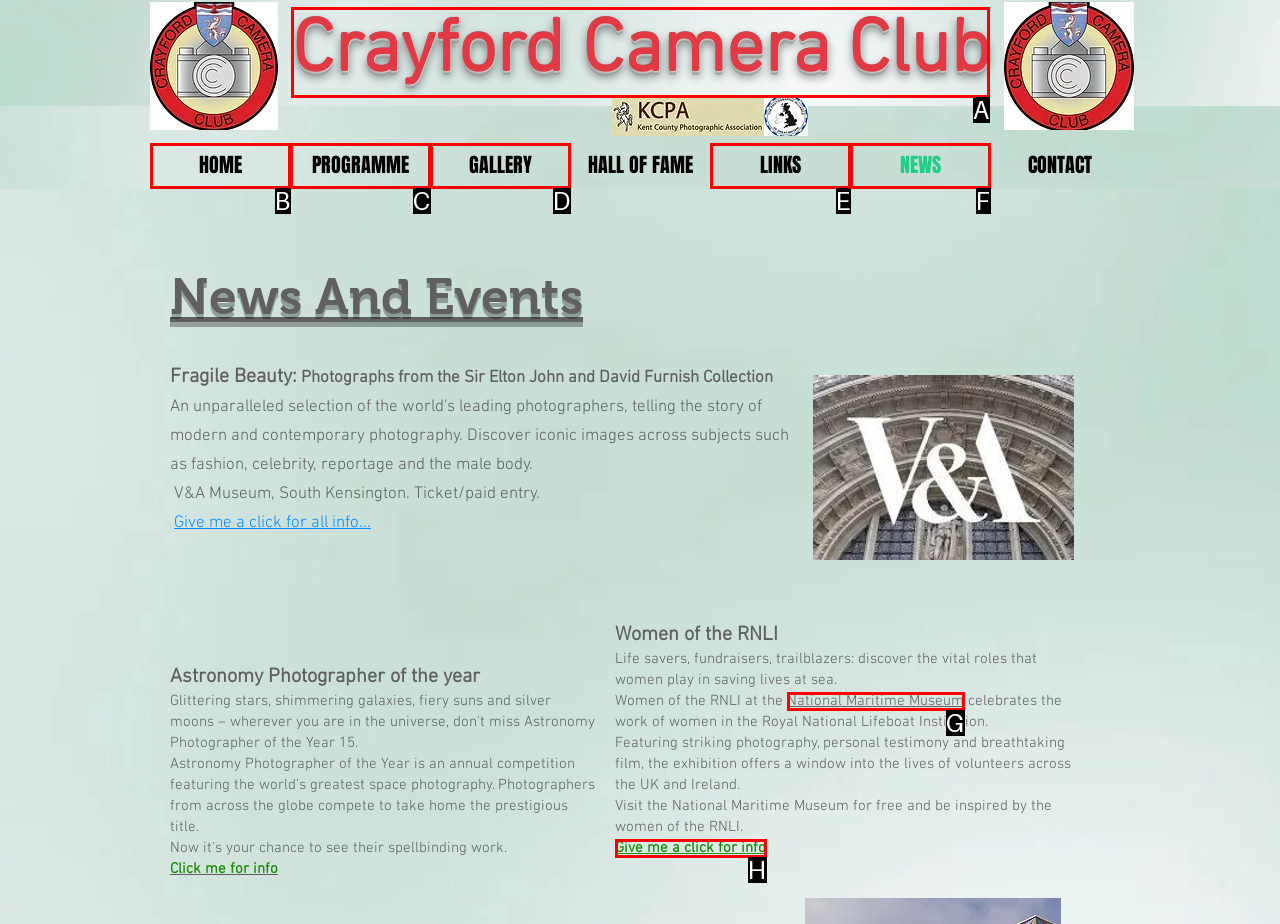Select the HTML element that needs to be clicked to perform the task: Click Crayford Camera Club. Reply with the letter of the chosen option.

A